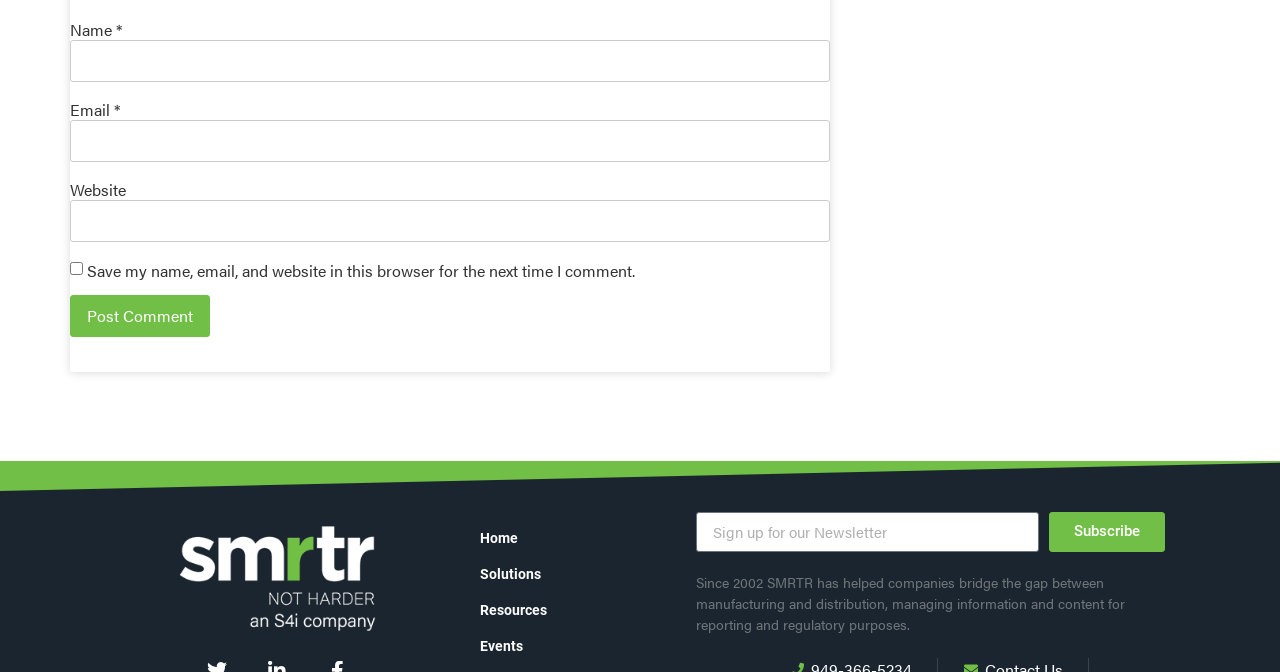What is the company's name mentioned on the webpage?
Refer to the image and provide a one-word or short phrase answer.

SMRTR